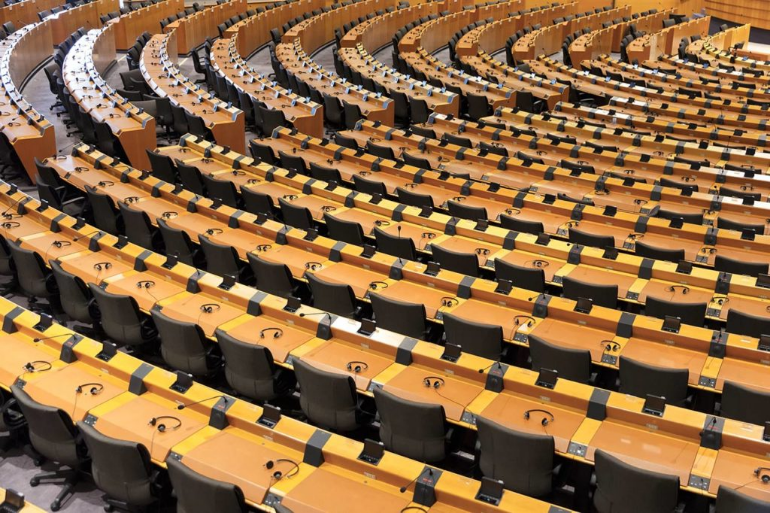Reply to the question with a single word or phrase:
What is the seating arrangement designed to promote?

Collaboration and communication